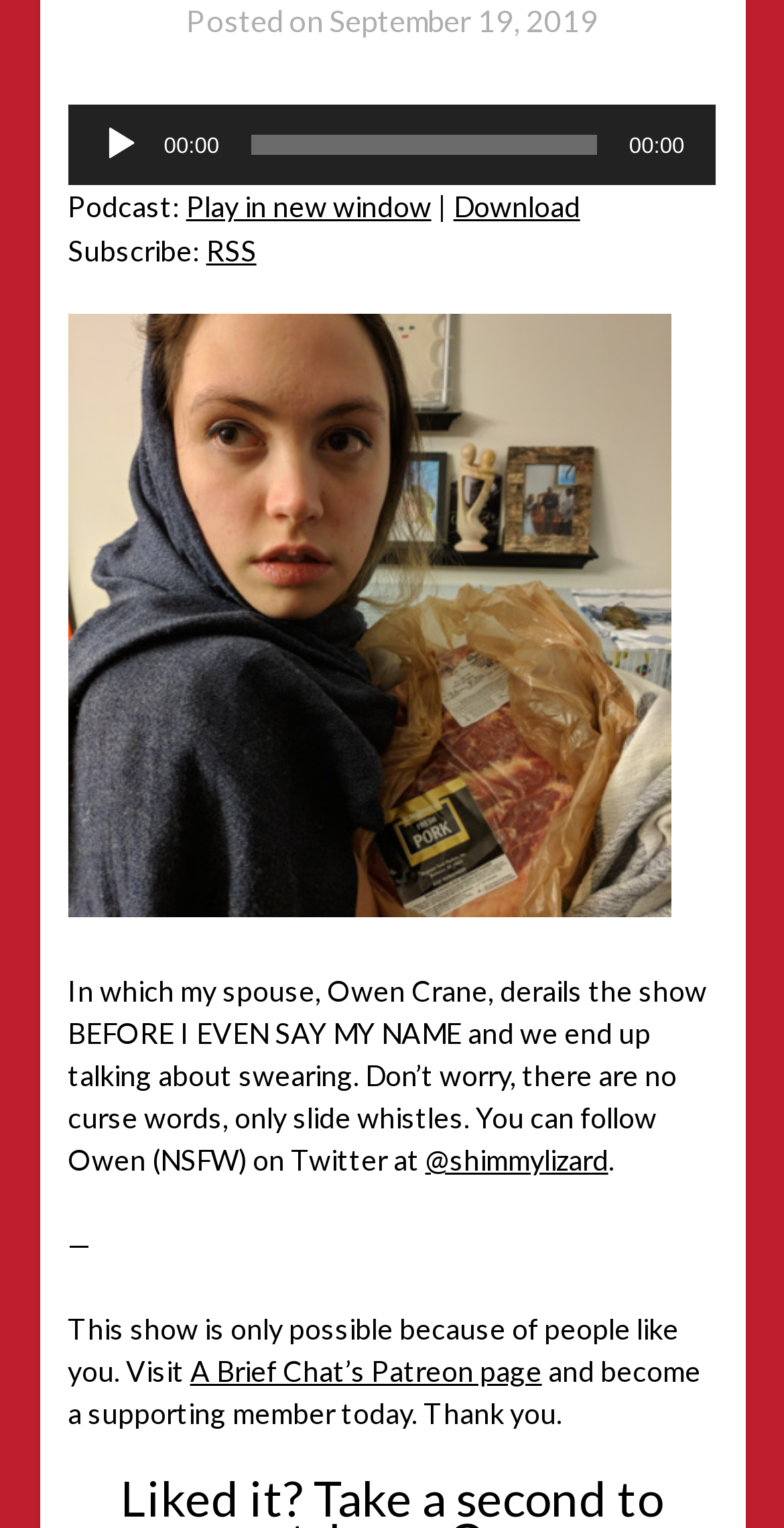Find the bounding box coordinates of the clickable element required to execute the following instruction: "Click the play button". Provide the coordinates as four float numbers between 0 and 1, i.e., [left, top, right, bottom].

[0.127, 0.081, 0.178, 0.108]